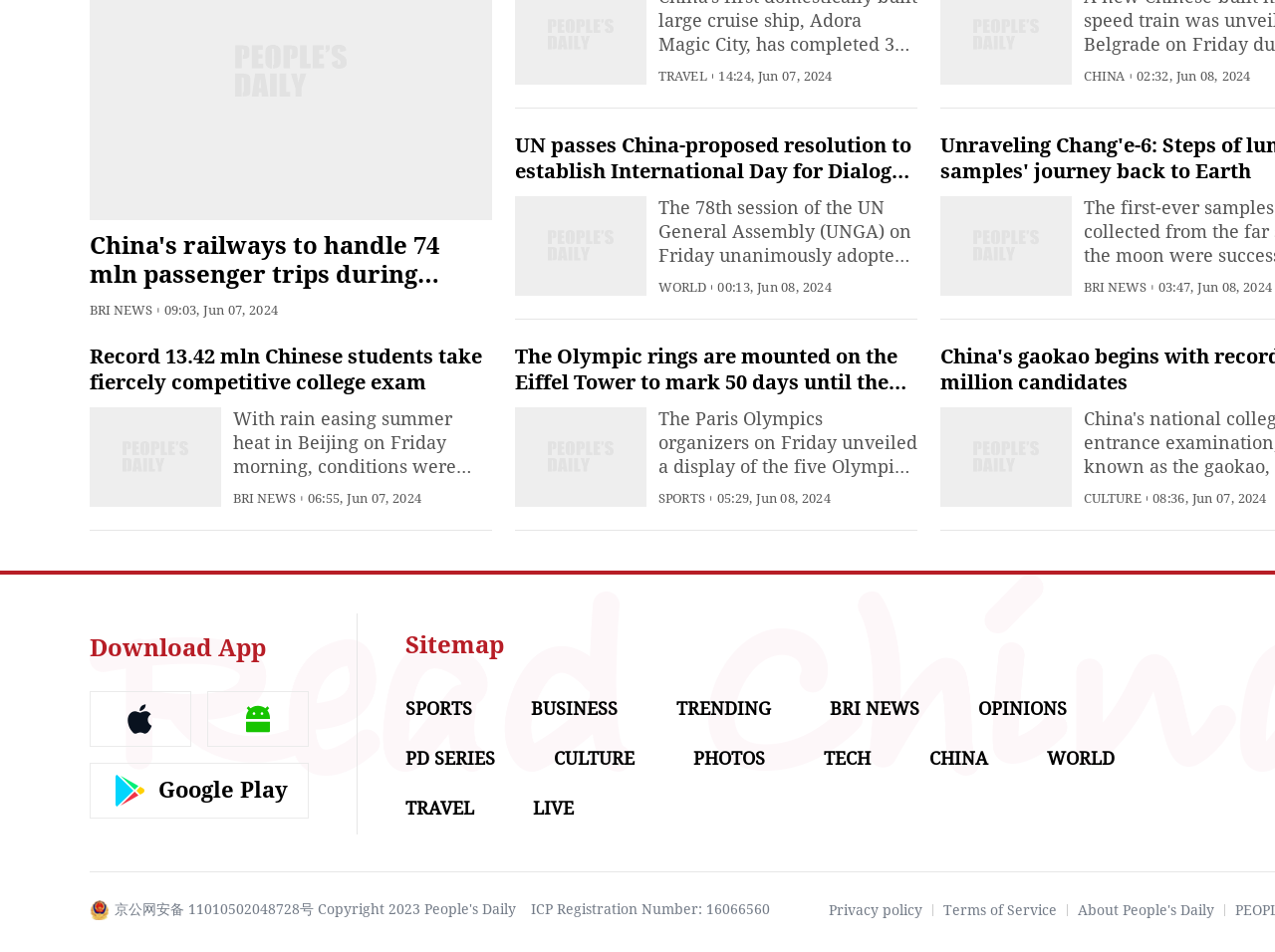Locate the bounding box coordinates of the segment that needs to be clicked to meet this instruction: "Visit the homepage of People's Daily English language App".

[0.07, 0.726, 0.15, 0.785]